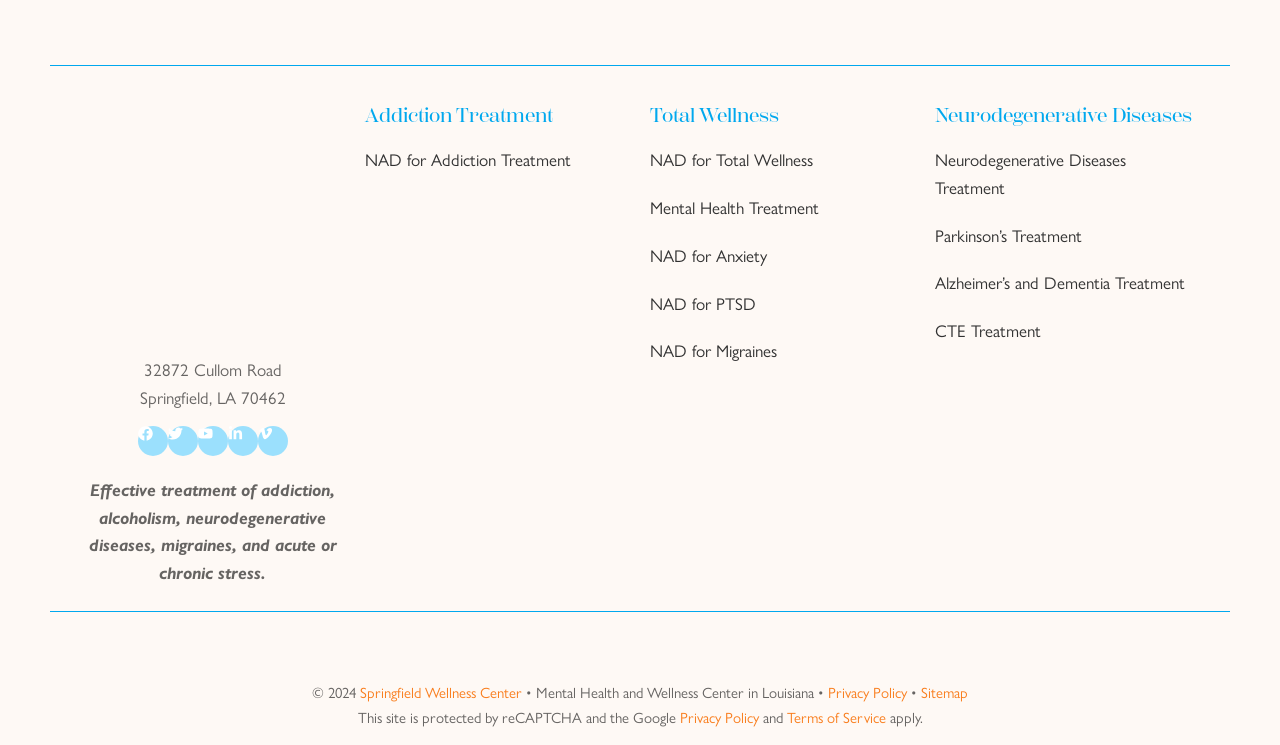Extract the bounding box for the UI element that matches this description: "Contact us".

None